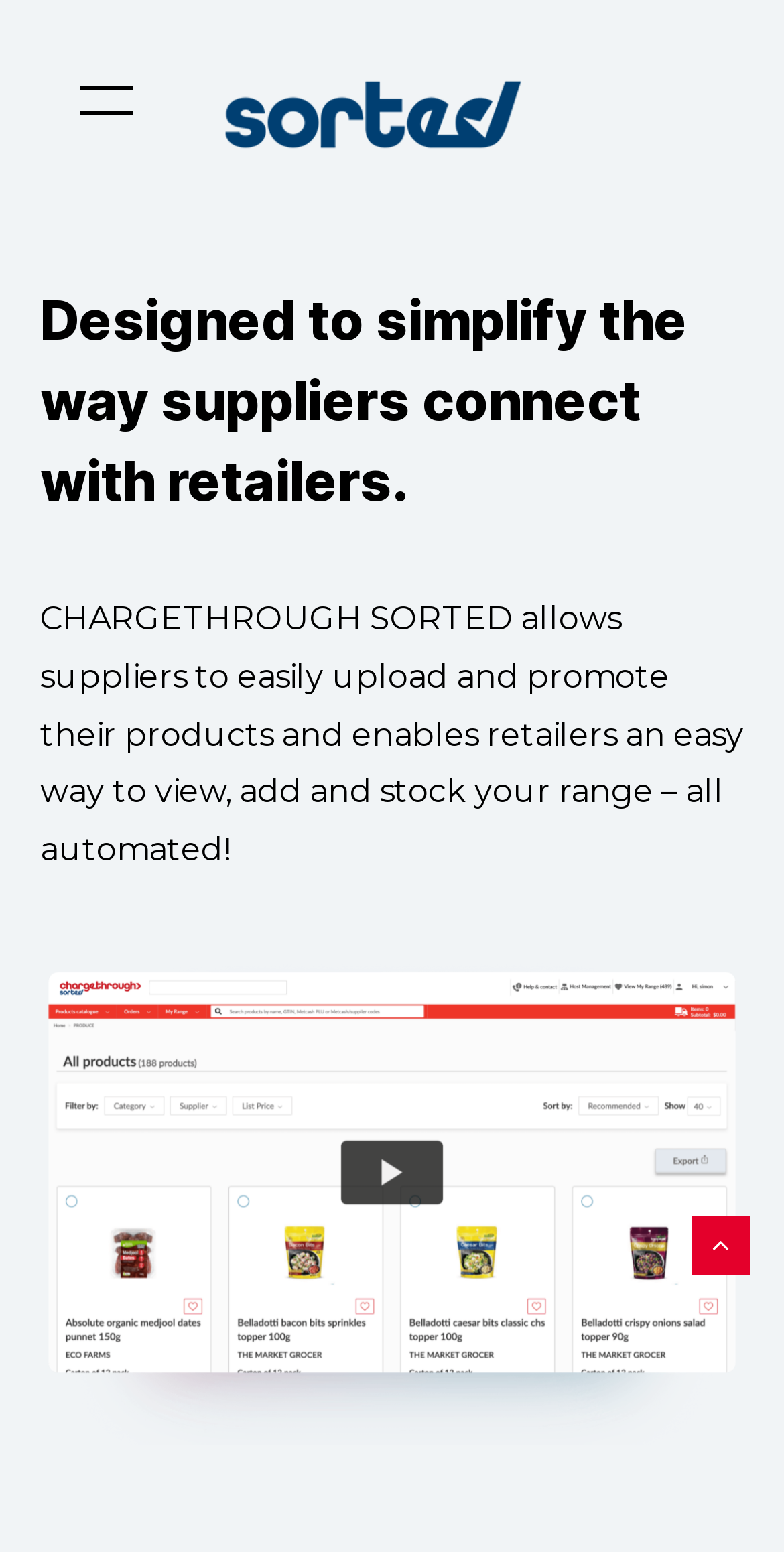Given the description "How it Works", determine the bounding box of the corresponding UI element.

[0.63, 0.563, 0.987, 0.594]